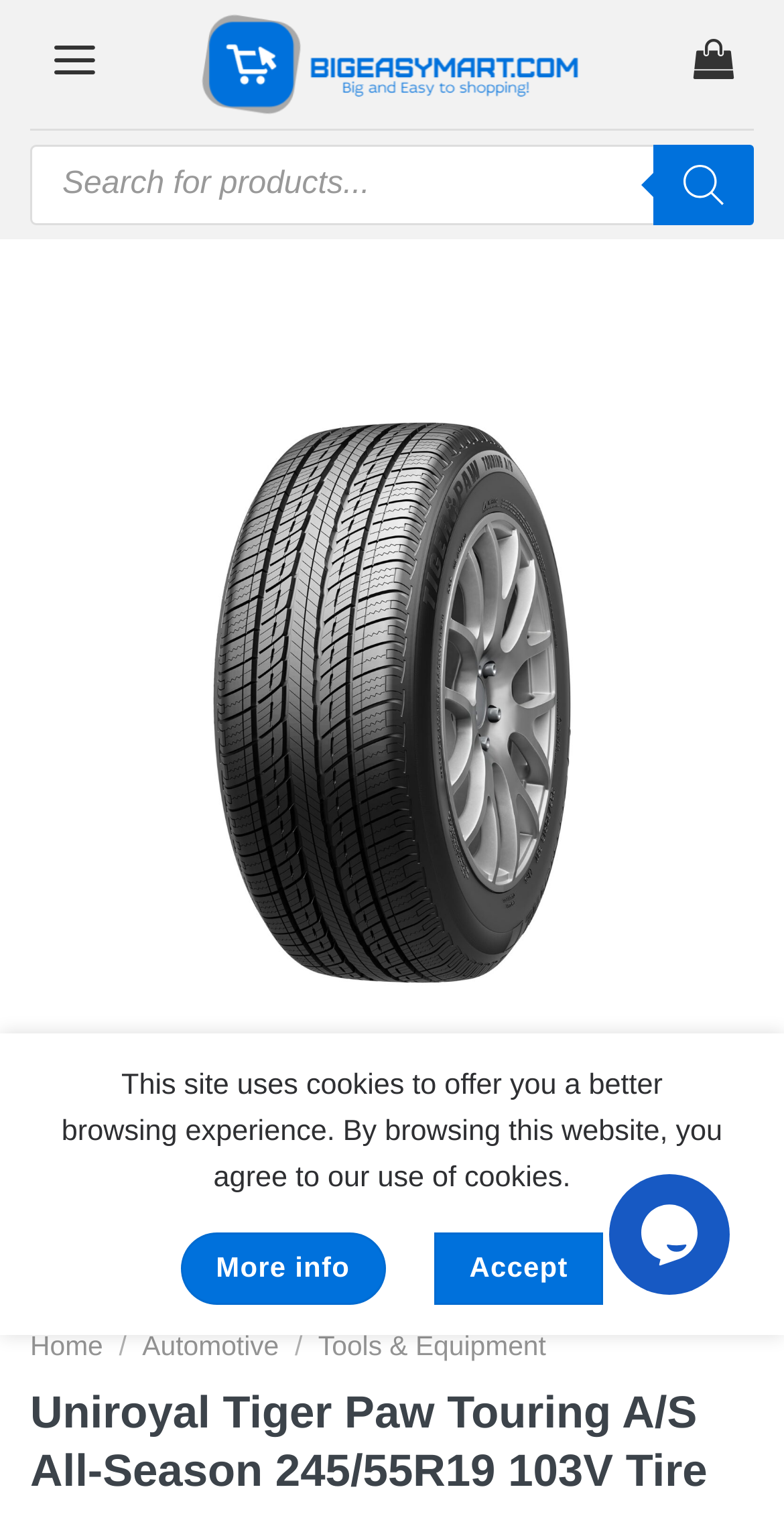Give a succinct answer to this question in a single word or phrase: 
Is there a search function on the webpage?

Yes